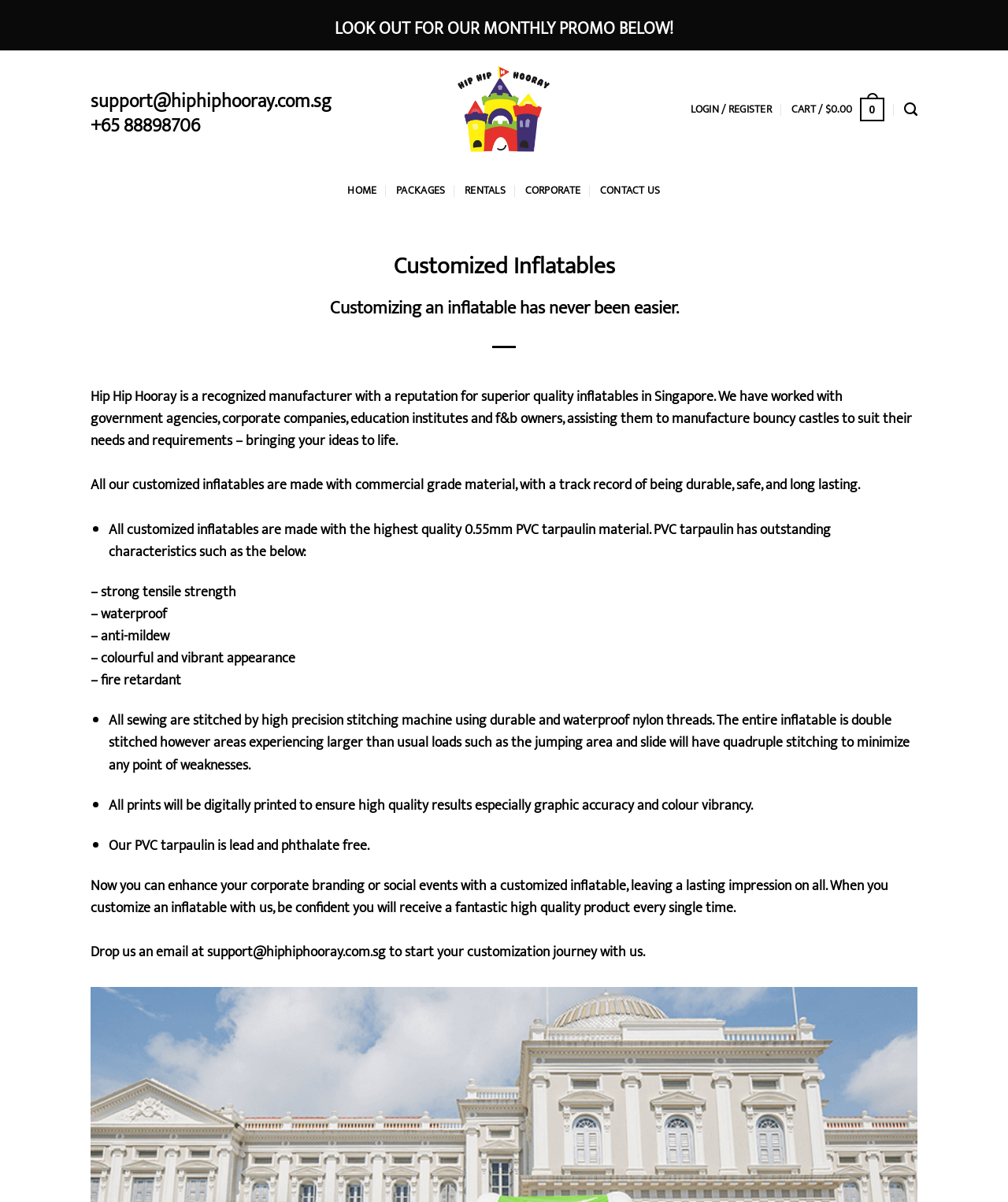Find the bounding box coordinates of the area to click in order to follow the instruction: "Search for something".

[0.897, 0.078, 0.91, 0.104]